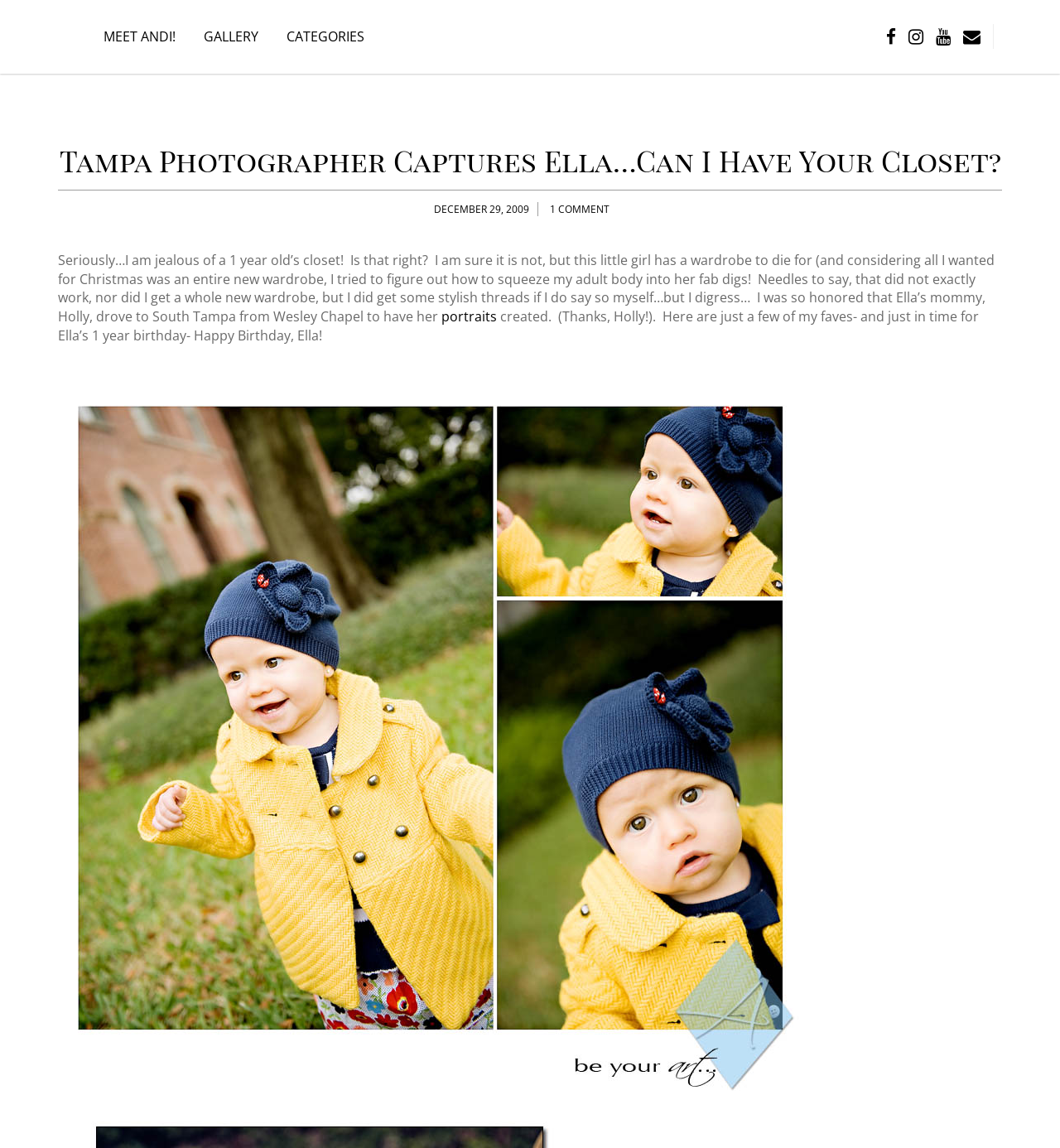For the following element description, predict the bounding box coordinates in the format (top-left x, top-left y, bottom-right x, bottom-right y). All values should be floating point numbers between 0 and 1. Description: 1 Comment

[0.519, 0.176, 0.575, 0.188]